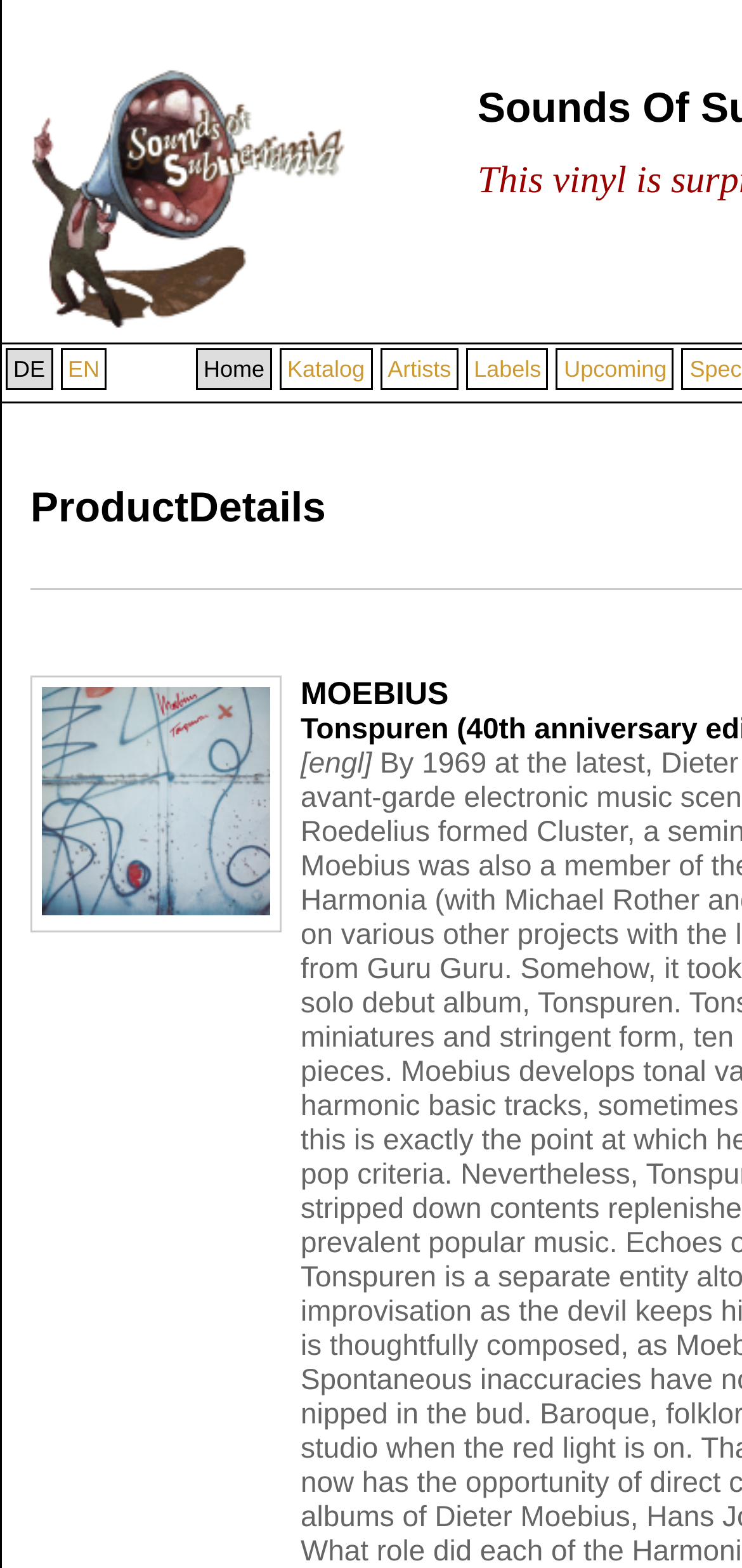Using the element description: "parent_node: Sounds Of Subterrania", determine the bounding box coordinates for the specified UI element. The coordinates should be four float numbers between 0 and 1, [left, top, right, bottom].

[0.041, 0.042, 0.467, 0.215]